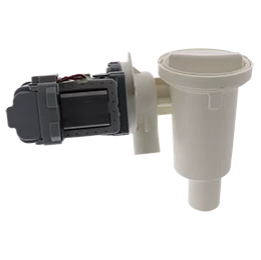Explain in detail what you see in the image.

This image shows a Washer Drain Pump replacement designed specifically for Whirlpool washing machines. The pump features a sleek, compact design, characterized by a motorized component on one side and a drainage outlet on the other. The main body is primarily white plastic, which is standard for appliance parts, ensuring durability and resistance to moisture. This replacement part is essential for efficient water drainage, preventing leaks and ensuring the washing machine operates smoothly. Ideal for maintenance and repairs, it enhances the longevity and performance of Whirlpool washers.